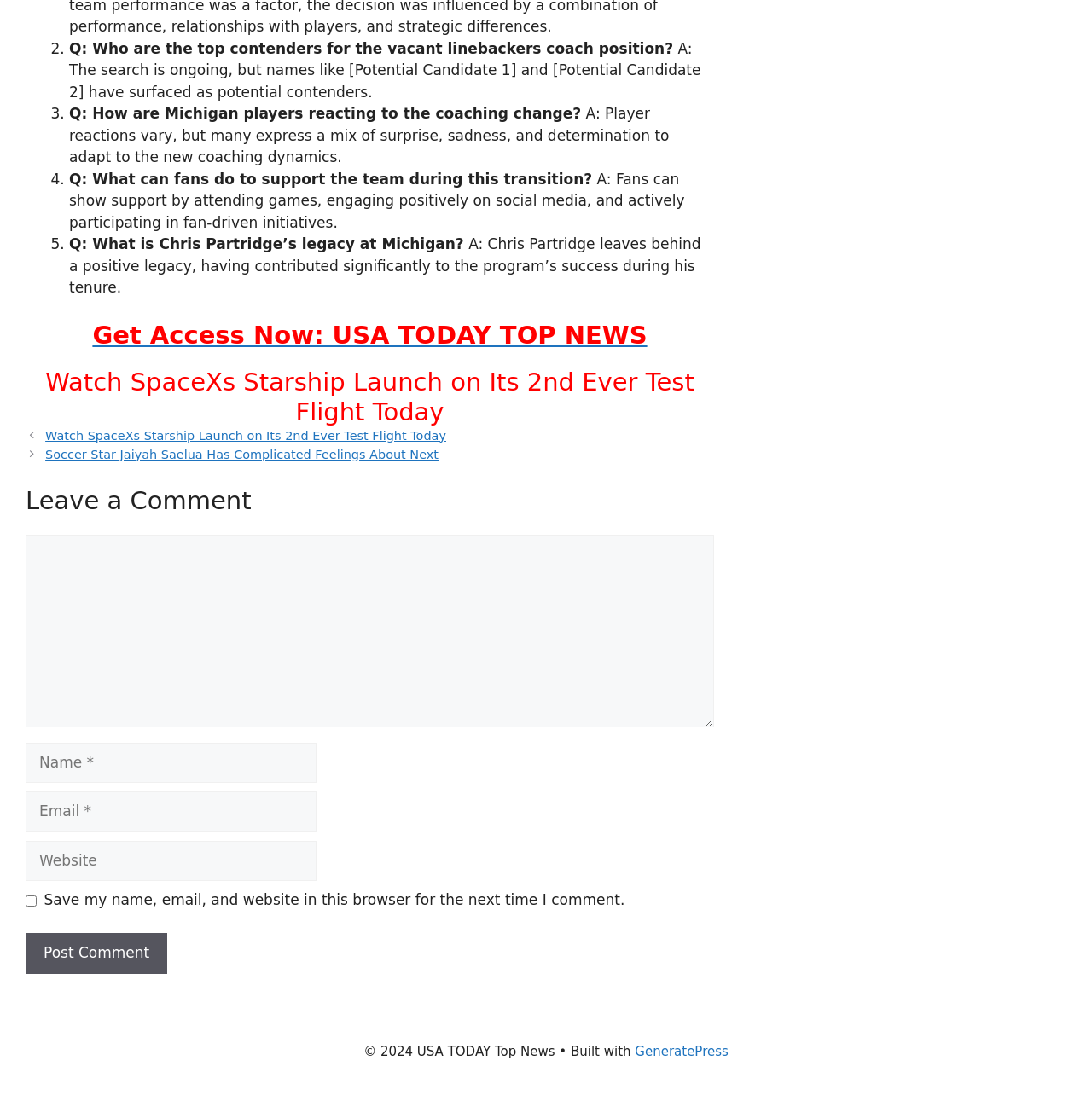Give a short answer to this question using one word or a phrase:
What is the purpose of the textbox with the label 'Email'?

To enter email address